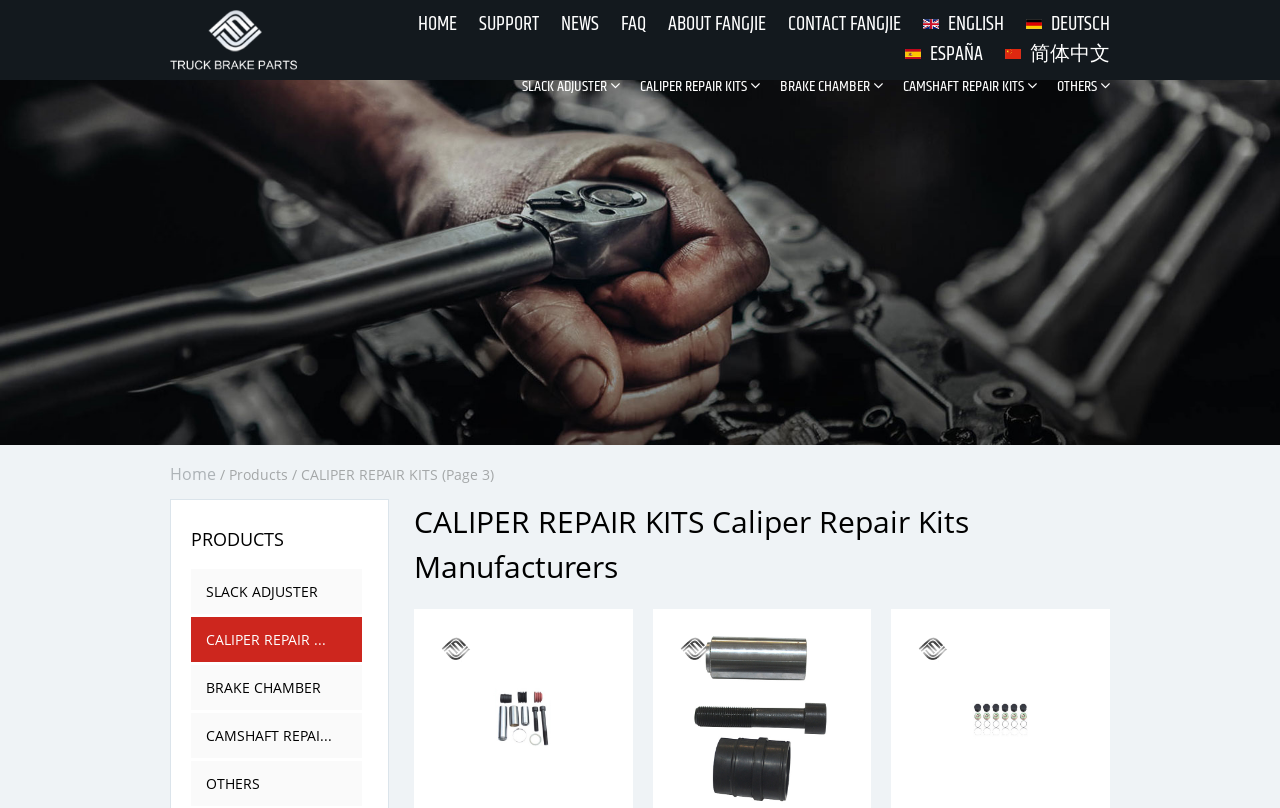From the given element description: "Contact FANGJIE", find the bounding box for the UI element. Provide the coordinates as four float numbers between 0 and 1, in the order [left, top, right, bottom].

[0.616, 0.011, 0.704, 0.05]